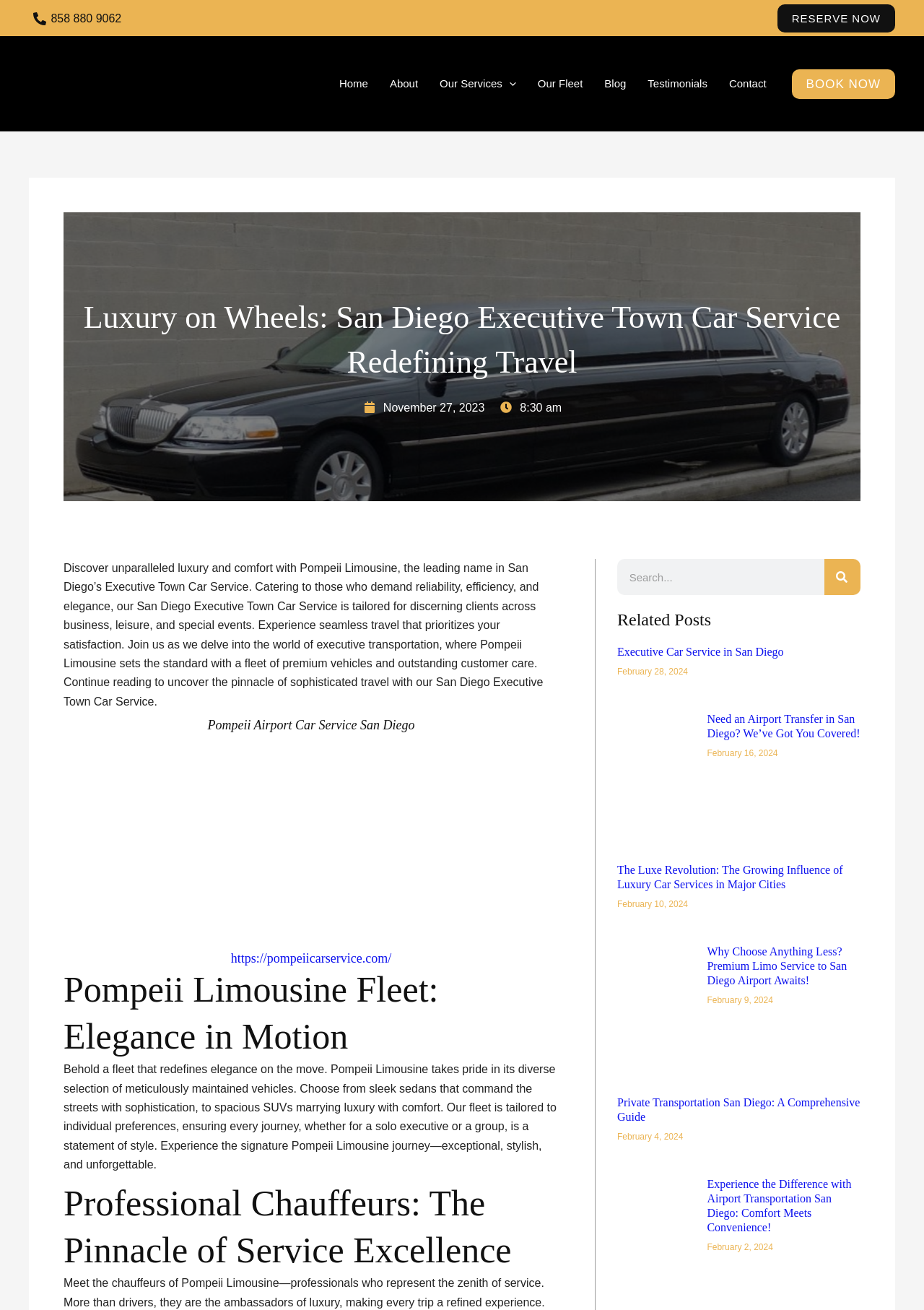Determine the bounding box for the UI element as described: "858 880 9062". The coordinates should be represented as four float numbers between 0 and 1, formatted as [left, top, right, bottom].

[0.031, 0.009, 0.136, 0.019]